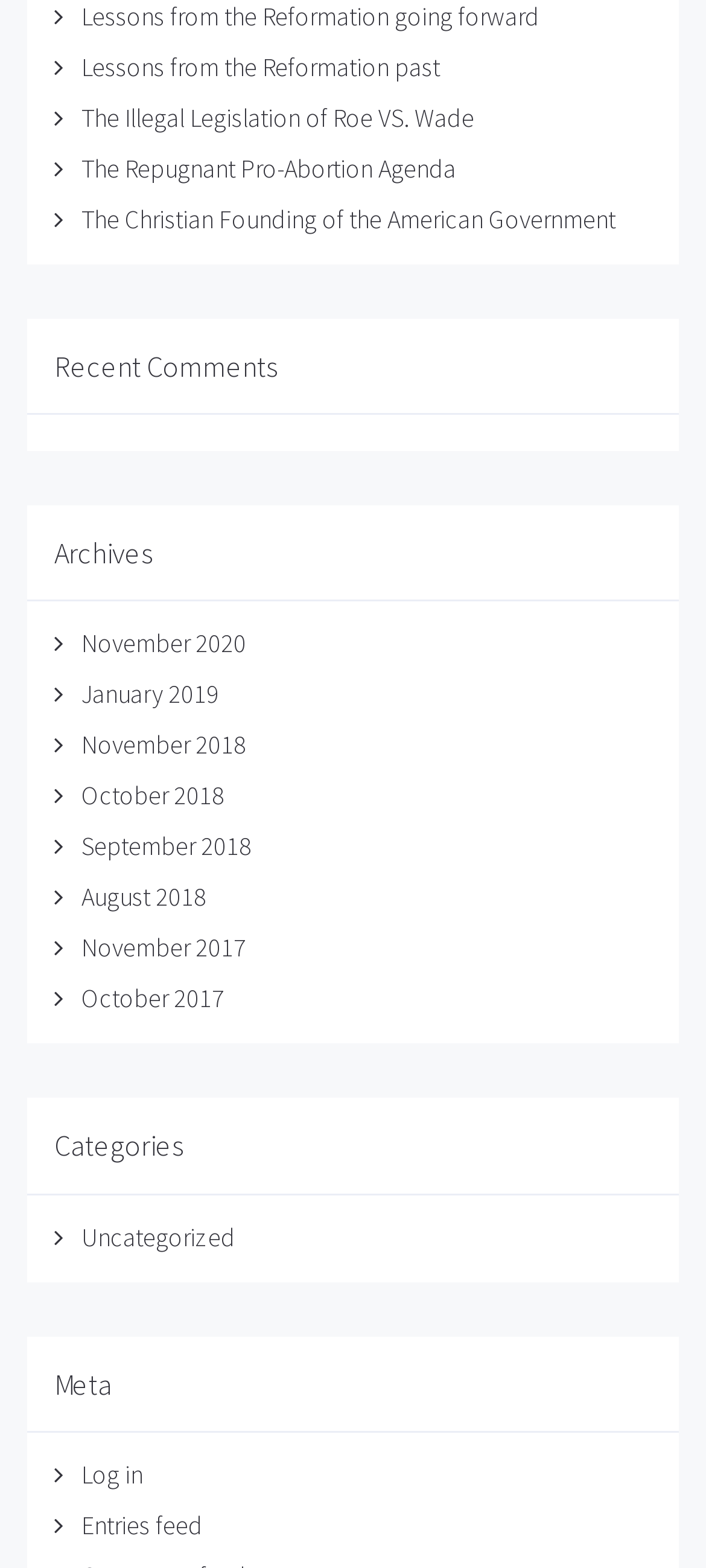Determine the bounding box for the described UI element: "Lessons from the Reformation past".

[0.115, 0.032, 0.623, 0.053]